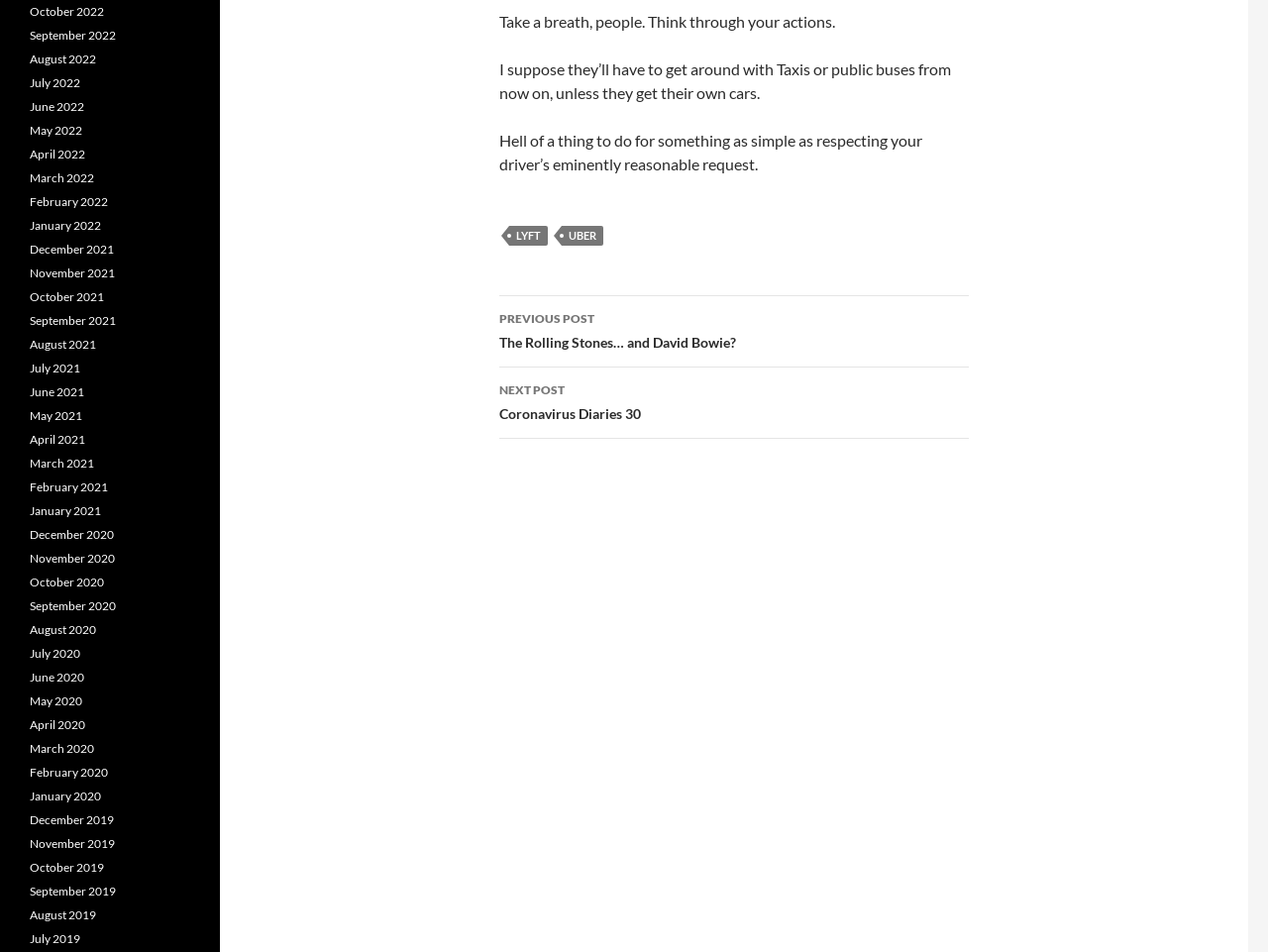How many navigation links are there? Based on the image, give a response in one word or a short phrase.

2